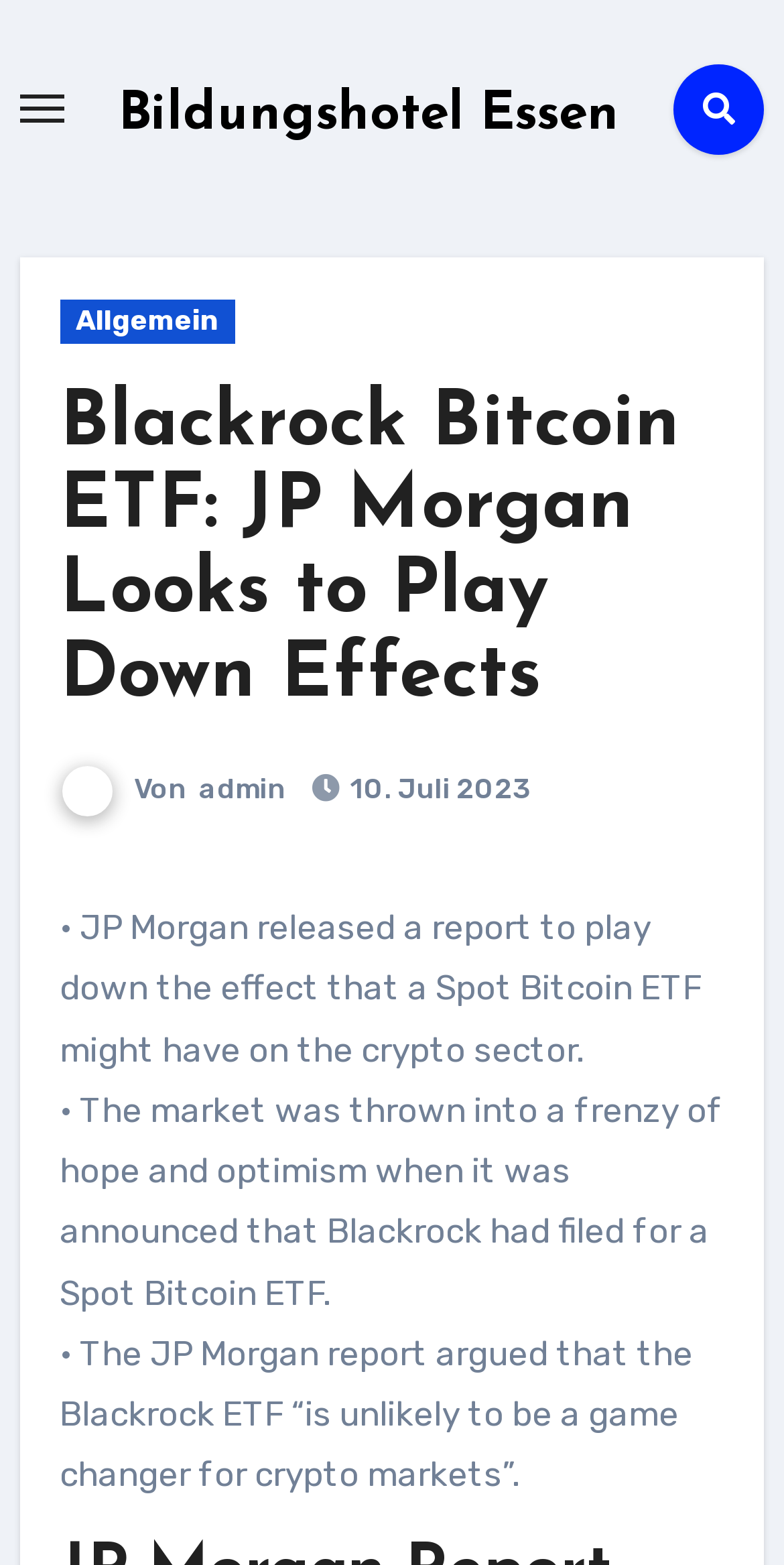Who wrote the article?
Deliver a detailed and extensive answer to the question.

I found the answer by looking at the section that mentions the author's name, which is located below the title of the article. The text 'Von' is followed by the author's name, 'admin'.